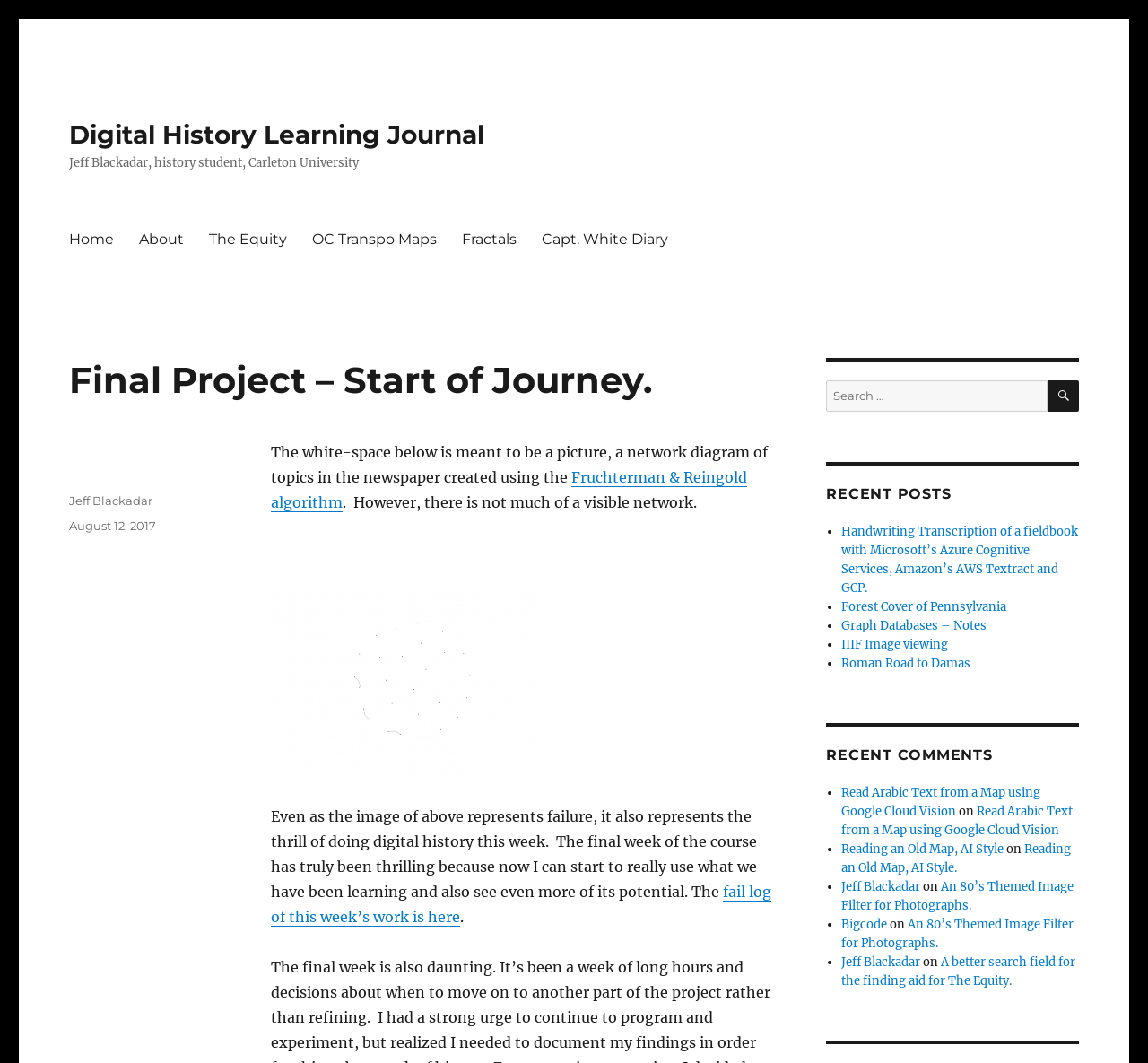Please specify the bounding box coordinates of the region to click in order to perform the following instruction: "Click on the 'About' link".

[0.11, 0.207, 0.171, 0.242]